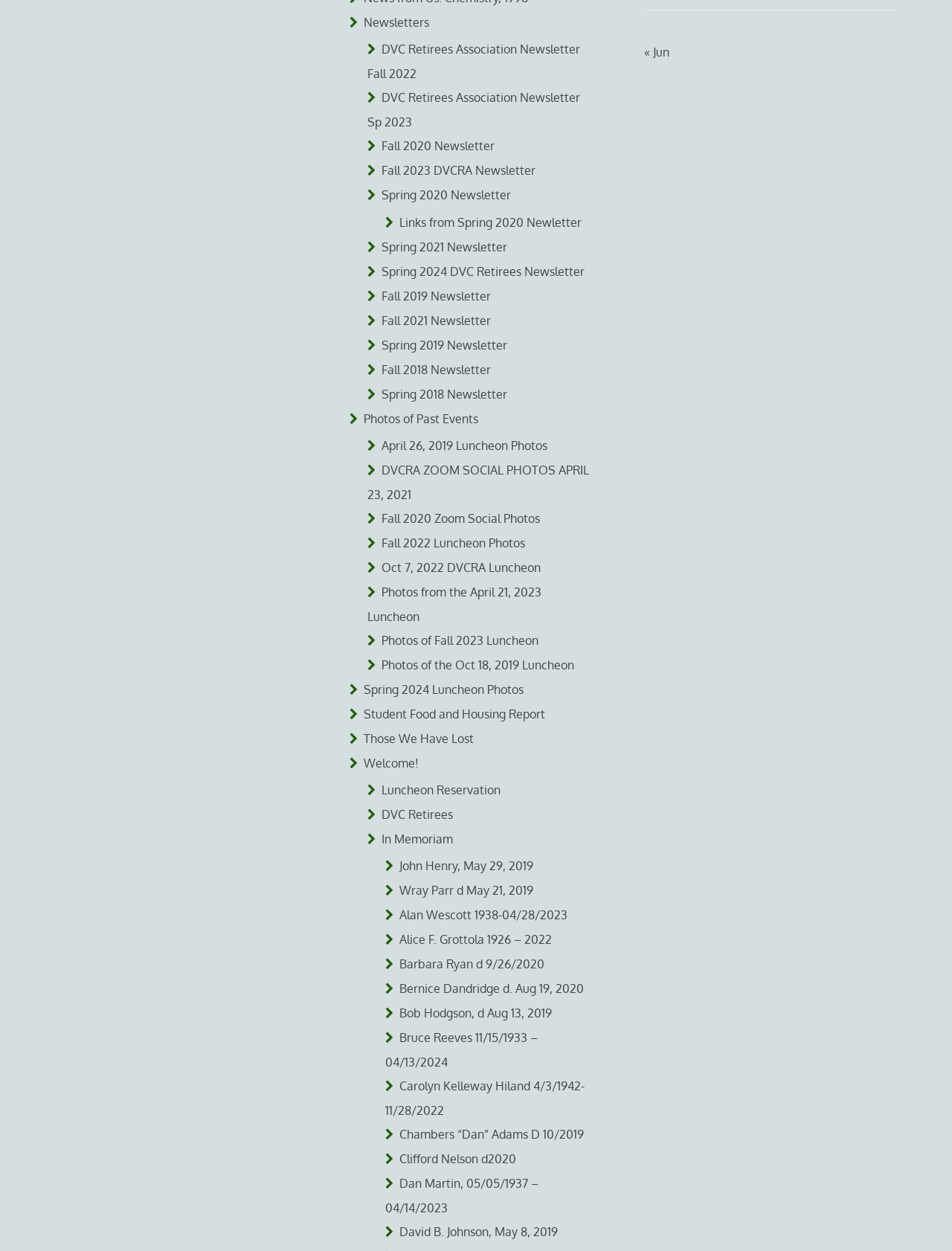Specify the bounding box coordinates for the region that must be clicked to perform the given instruction: "View Luncheon Reservation".

[0.386, 0.625, 0.526, 0.637]